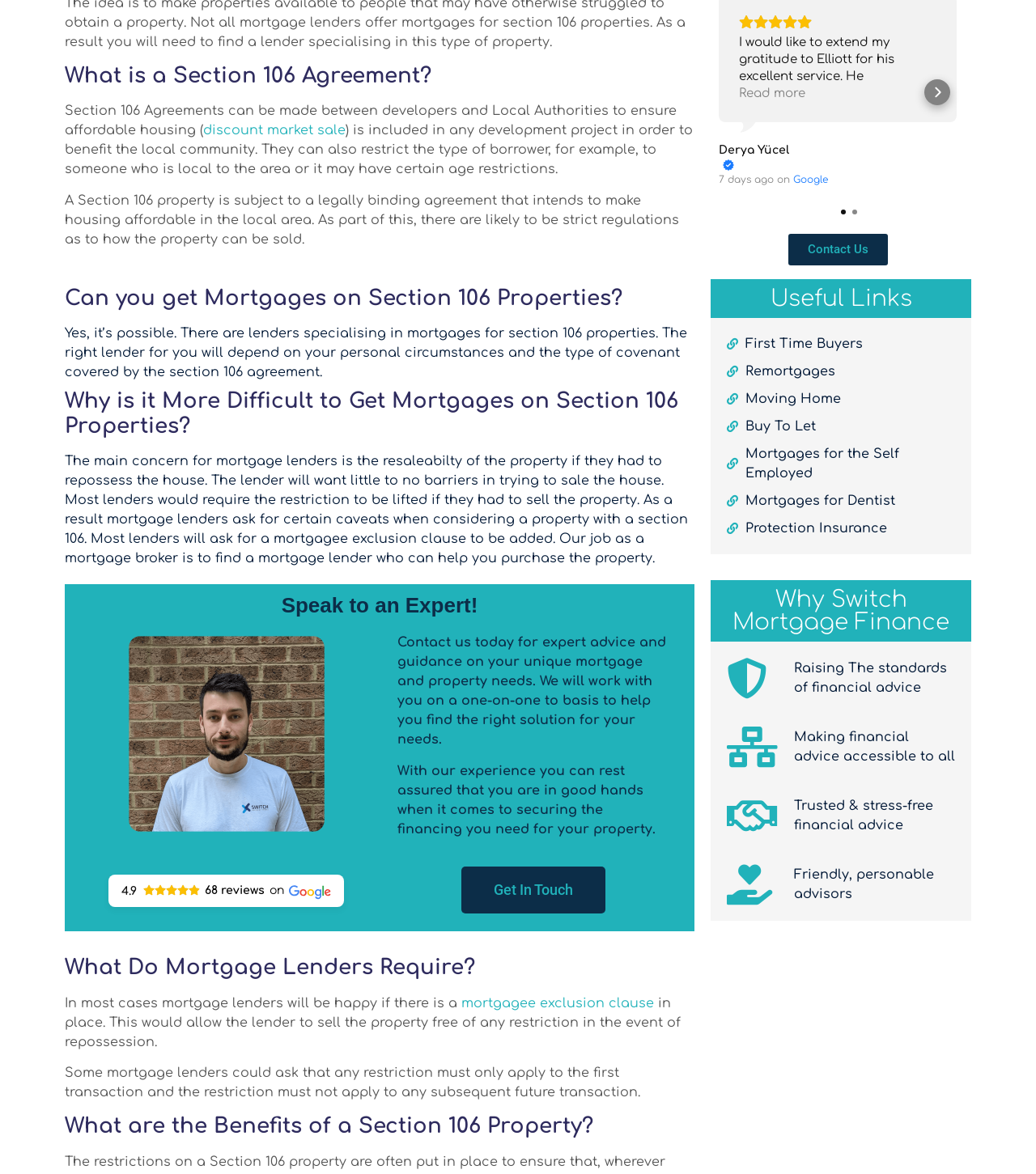What is the rating of Switch Mortgage Finance?
Carefully examine the image and provide a detailed answer to the question.

The rating of Switch Mortgage Finance is displayed as '4.9' along with several star icons, indicating a high level of customer satisfaction.